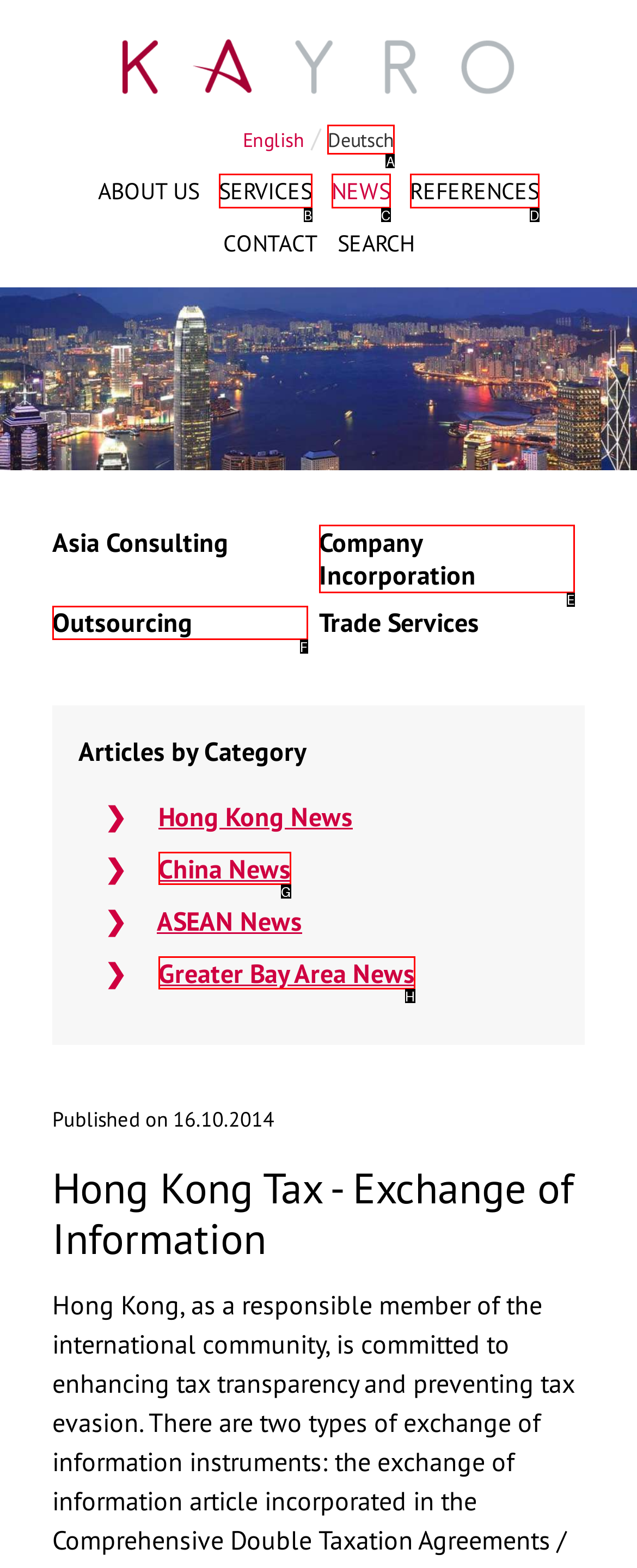Tell me which one HTML element best matches the description: Greater Bay Area News Answer with the option's letter from the given choices directly.

H